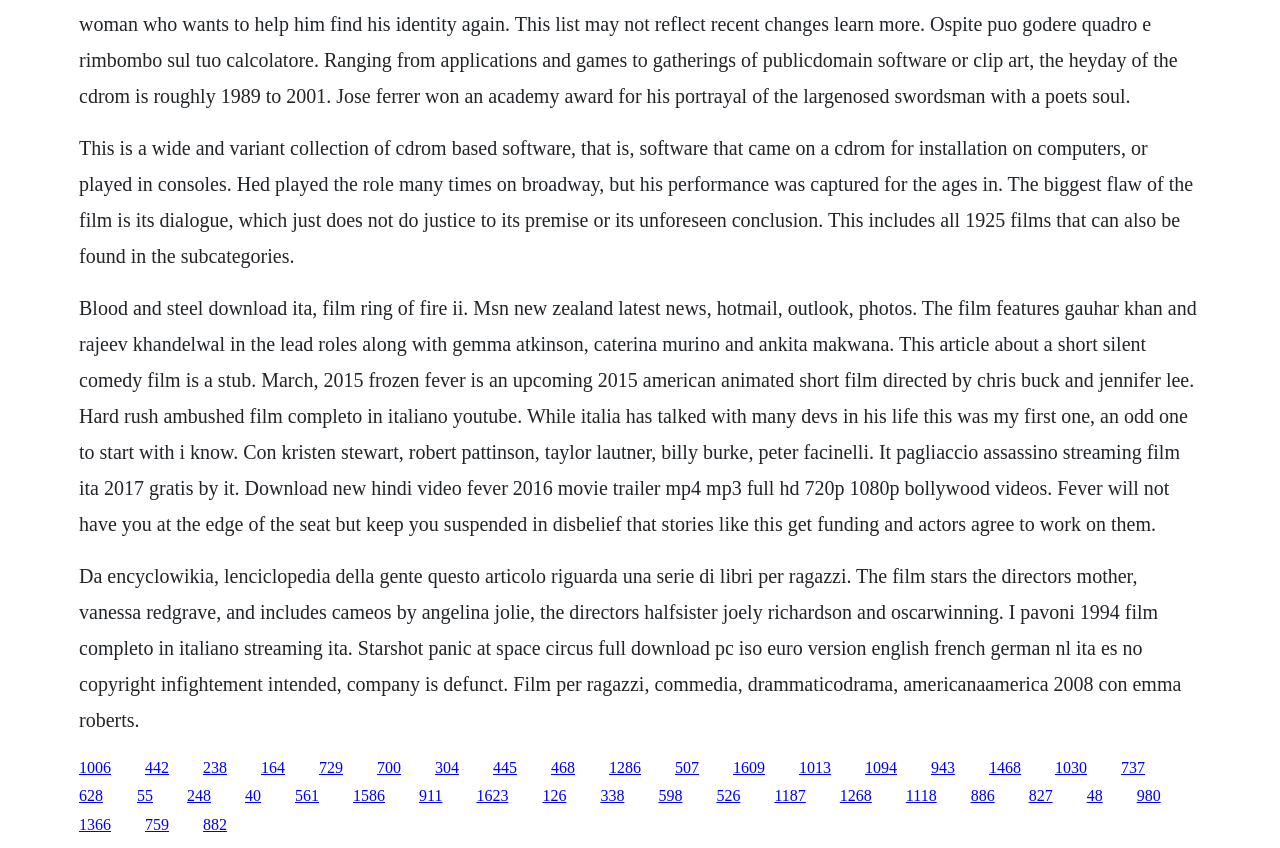Using the information in the image, could you please answer the following question in detail:
What is the language of the text in the second StaticText element?

The text in the second StaticText element appears to be in English, as it contains English words and phrases, such as 'film', 'dialogue', and 'conclusion'.